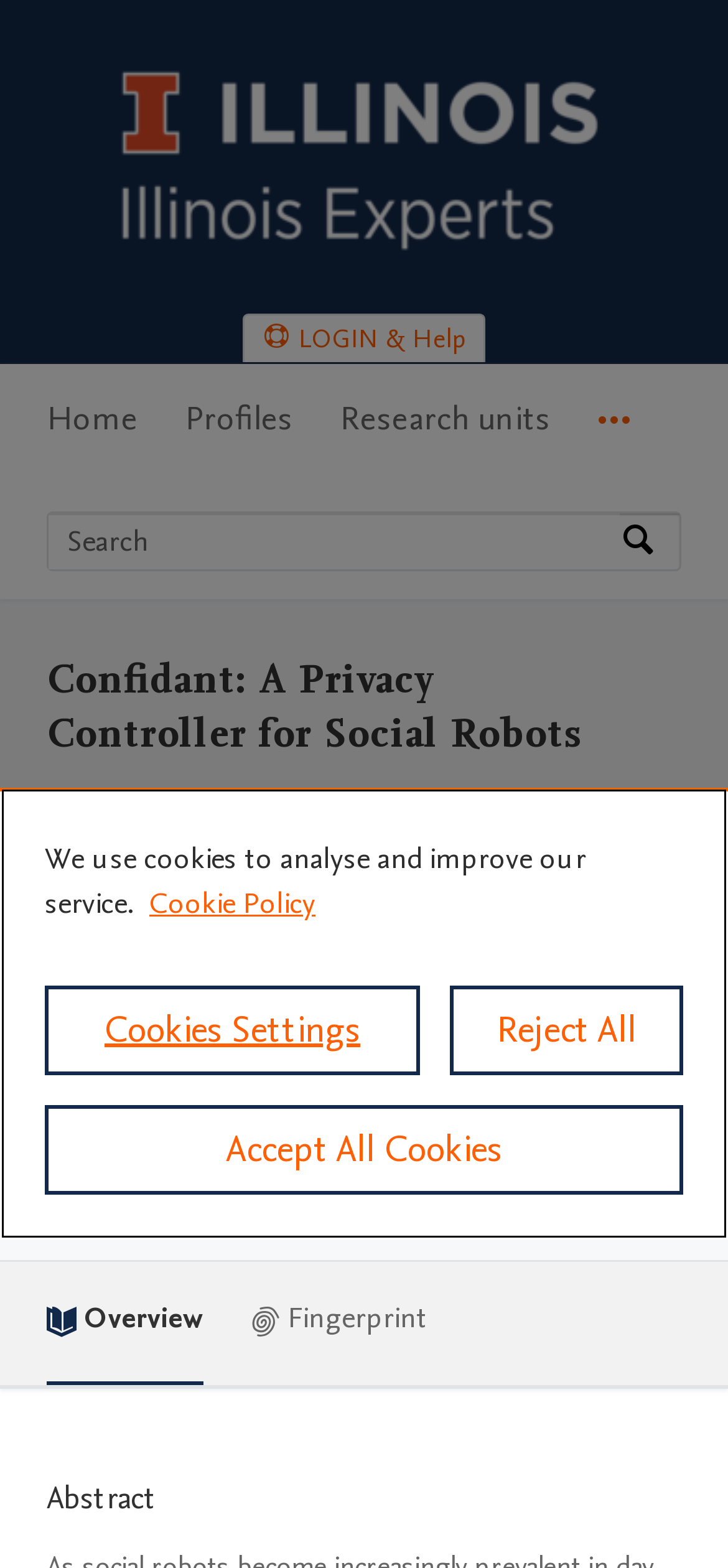Could you highlight the region that needs to be clicked to execute the instruction: "Search by expertise, name or affiliation"?

[0.067, 0.328, 0.851, 0.364]